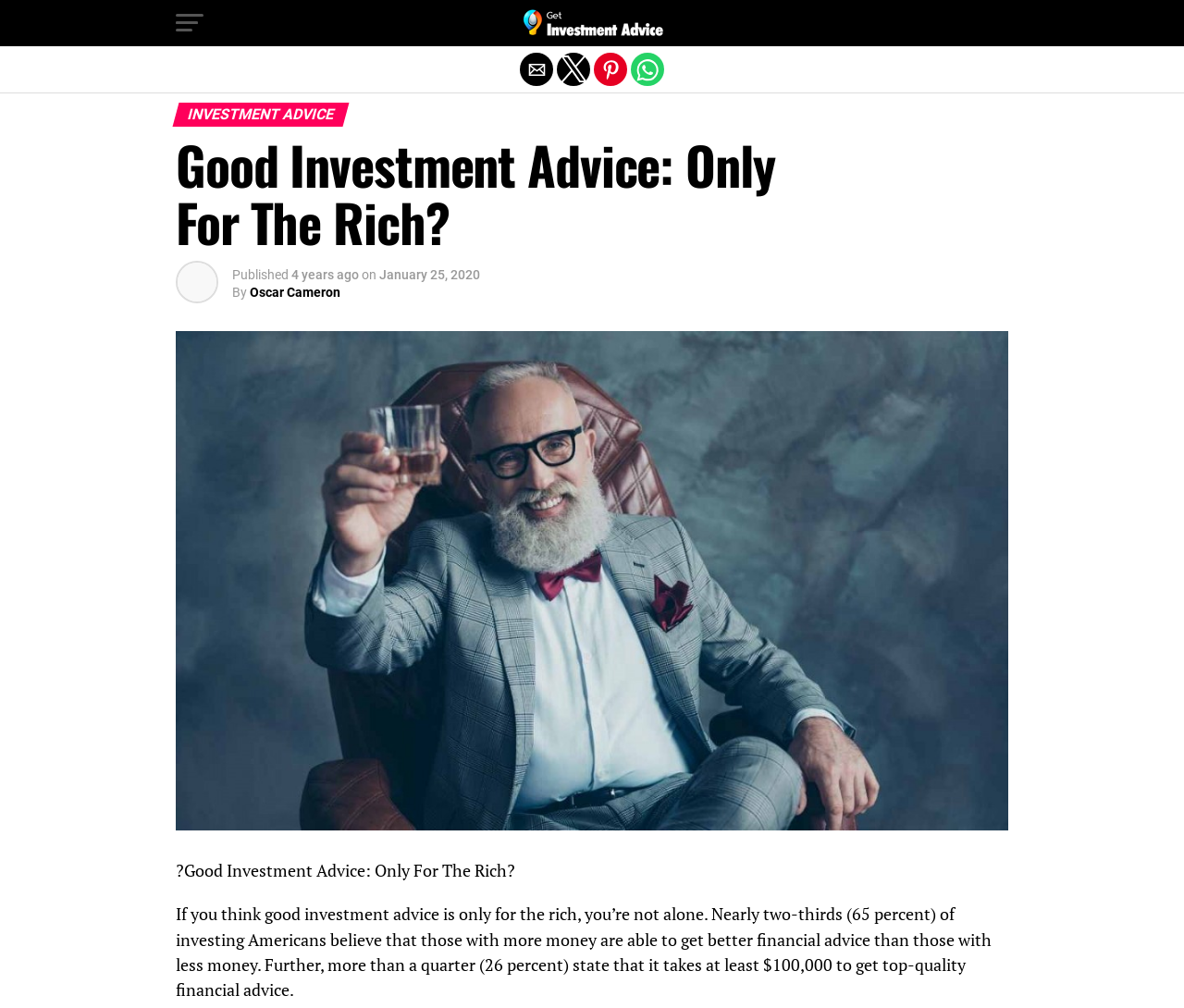Answer in one word or a short phrase: 
What percentage of investing Americans believe that those with more money get better financial advice?

65 percent